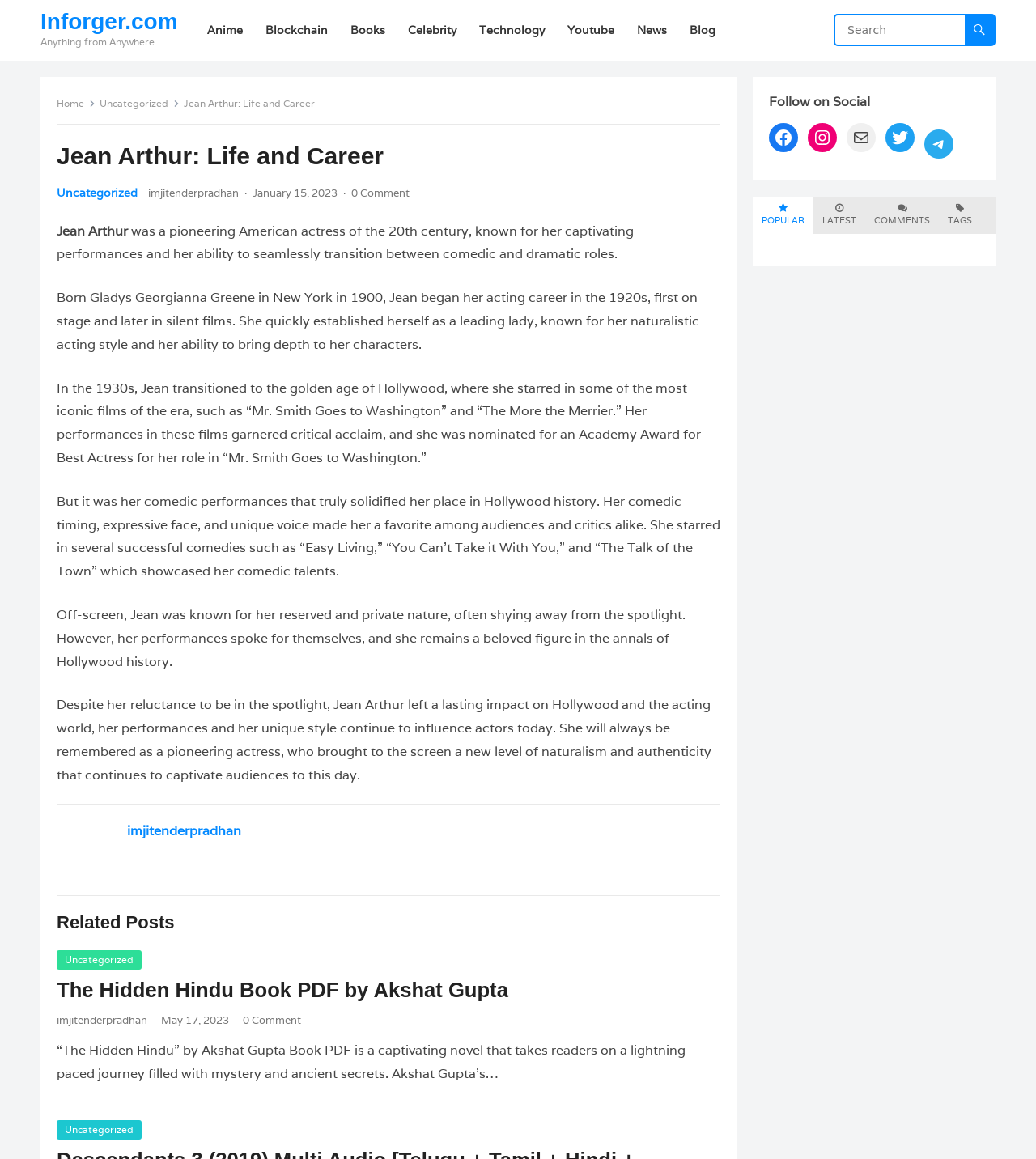Provide the bounding box for the UI element matching this description: "Popular".

[0.735, 0.176, 0.777, 0.196]